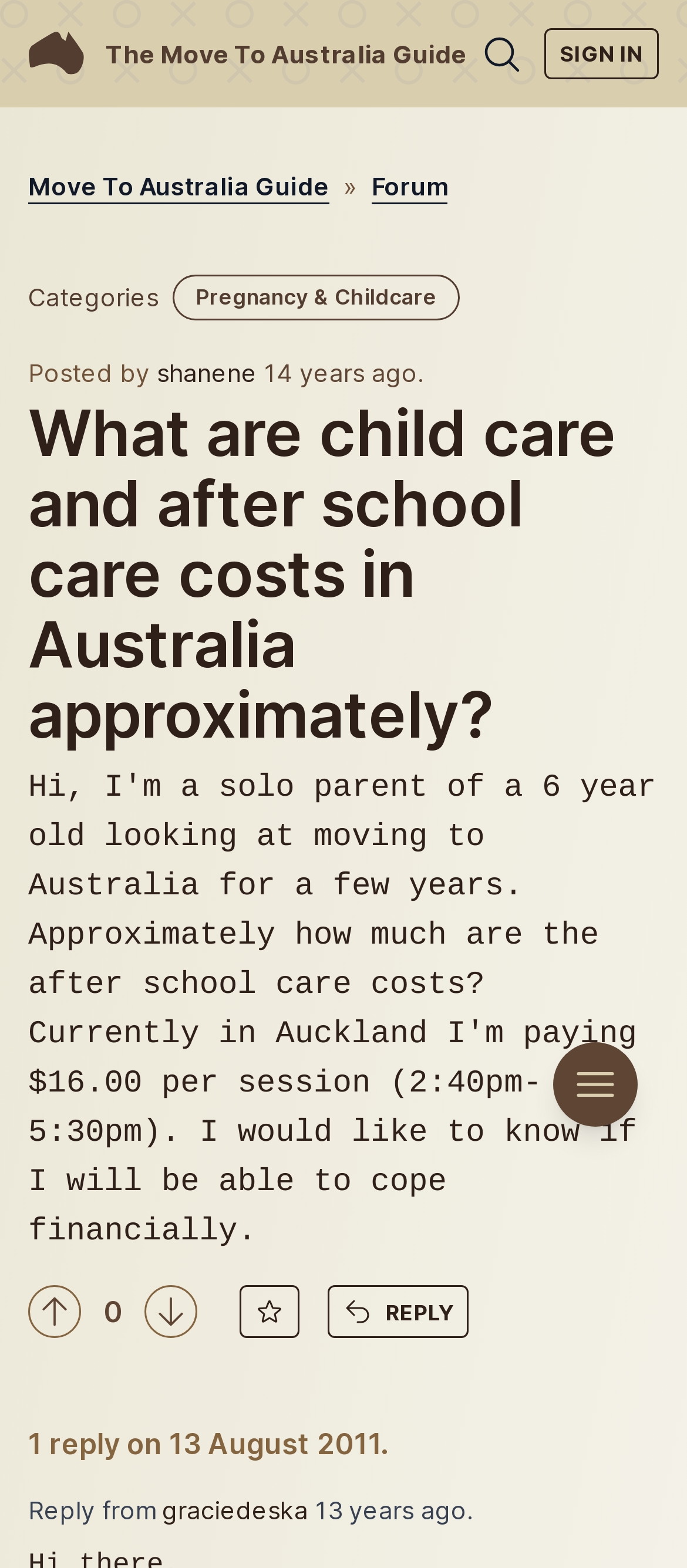Please identify the bounding box coordinates of where to click in order to follow the instruction: "Click the 'SIGN IN' button".

[0.792, 0.018, 0.959, 0.051]